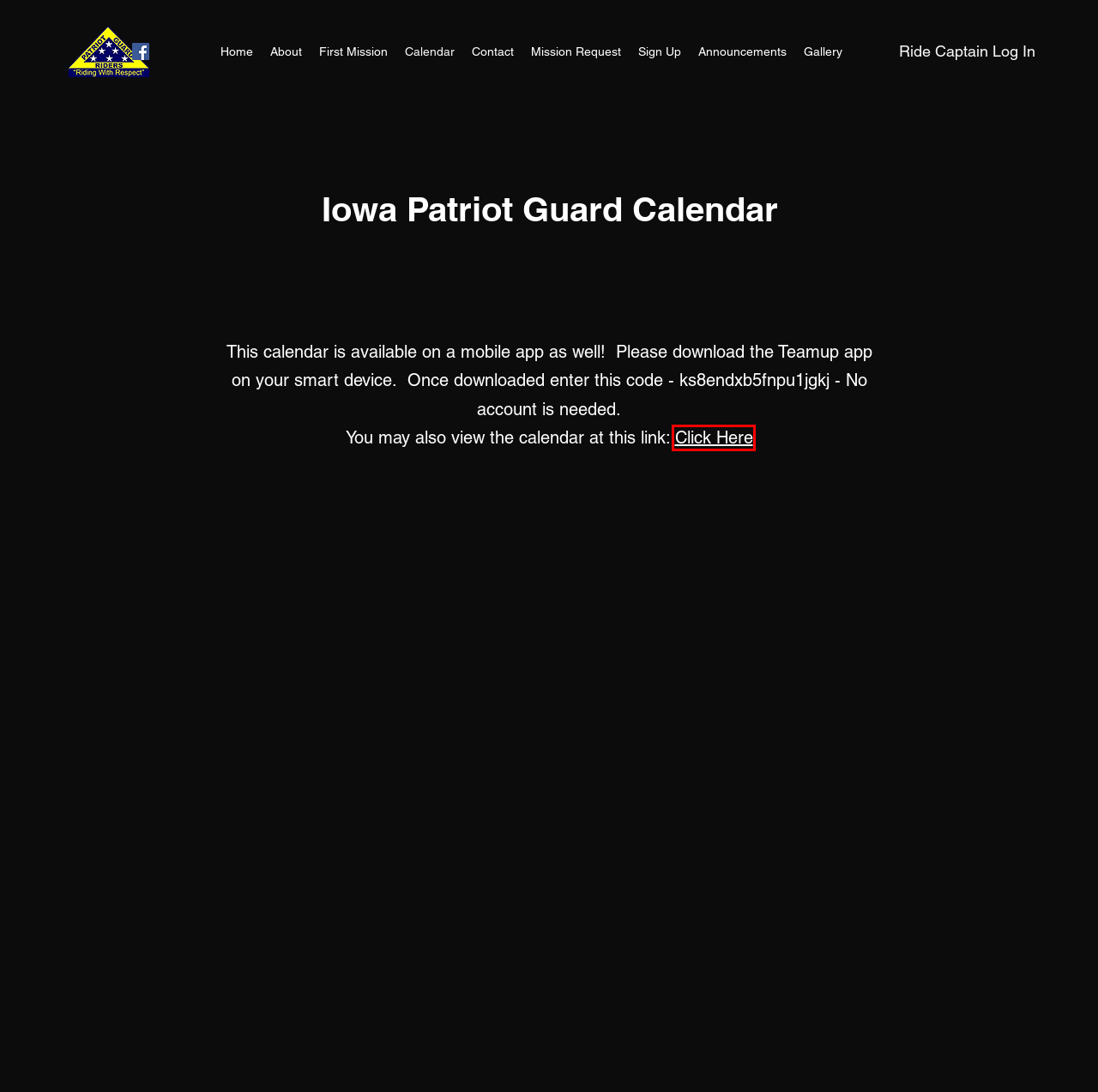Given a webpage screenshot with a red bounding box around a UI element, choose the webpage description that best matches the new webpage after clicking the element within the bounding box. Here are the candidates:
A. First Mission | Iowa Patriot Guard Riders
B. Home | Iowa Patriot Guard Riders
C. Announcements | Iowa Patriot Guard Riders
D. About | Iowa Patriot Guard Riders
E. Contact | Iowa Patriot Guard Riders
F. Gallery | Iowa Patriot Guard Riders
G. Iowa PGR | Teamup
H. Mission Request | Iowa Patriot Guard Riders

G